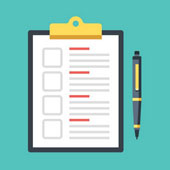Describe in detail everything you see in the image.

The image features a clipboard with a checklist and a pen, set against a bright teal background. This visual represents the organization and planning aspects associated with hiring handyman services in Heybridge. It emphasizes the importance of making a list of tasks or items when searching for local tradesmen, such as installations, repairs, and other maintenance activities. This aligns with the content discussing how homeowners can effectively find services by using search engines and various online directories, highlighting the efficiency of having clear priorities when seeking handyman assistance.